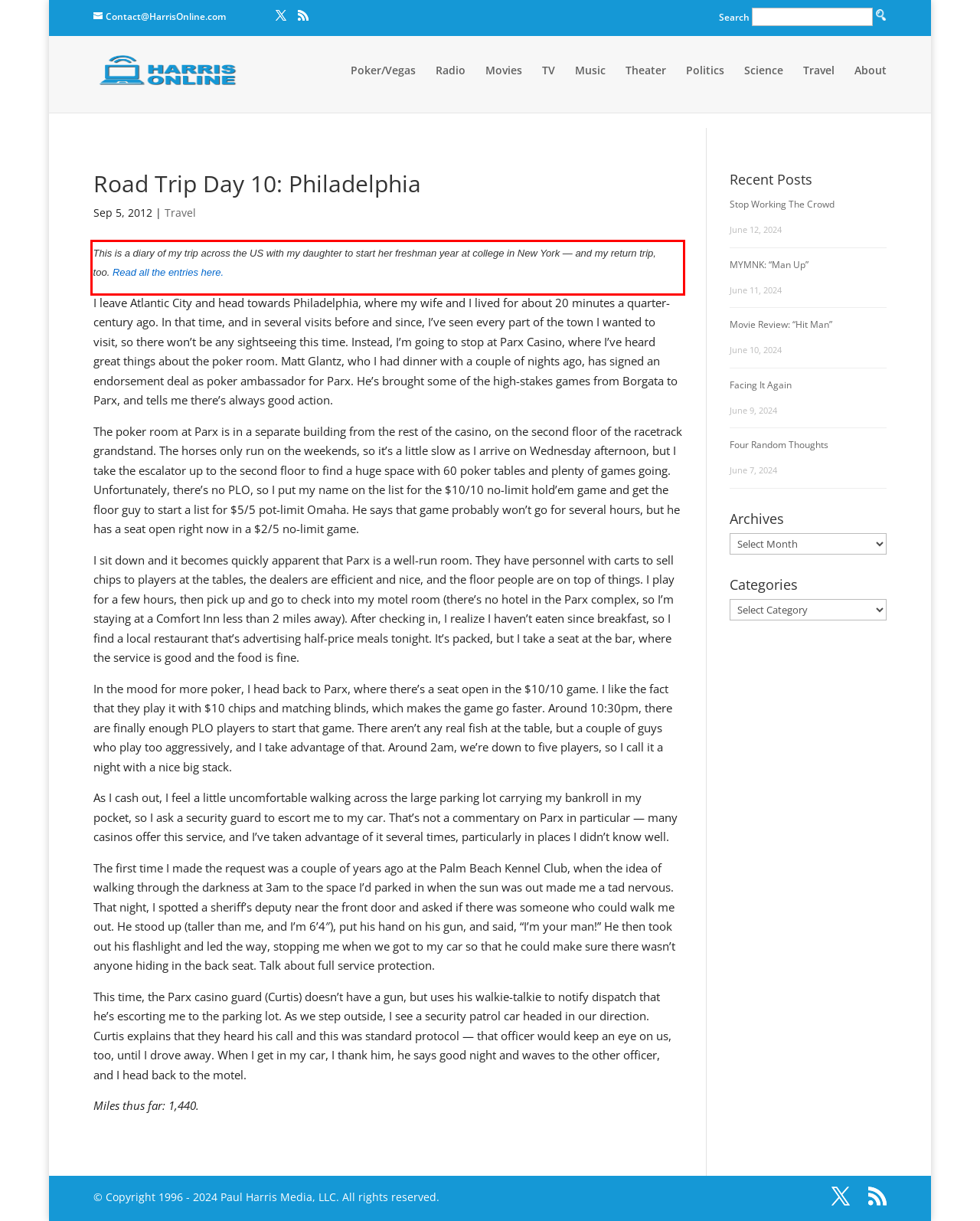Analyze the red bounding box in the provided webpage screenshot and generate the text content contained within.

This is a diary of my trip across the US with my daughter to start her freshman year at college in New York — and my return trip, too. Read all the entries here.